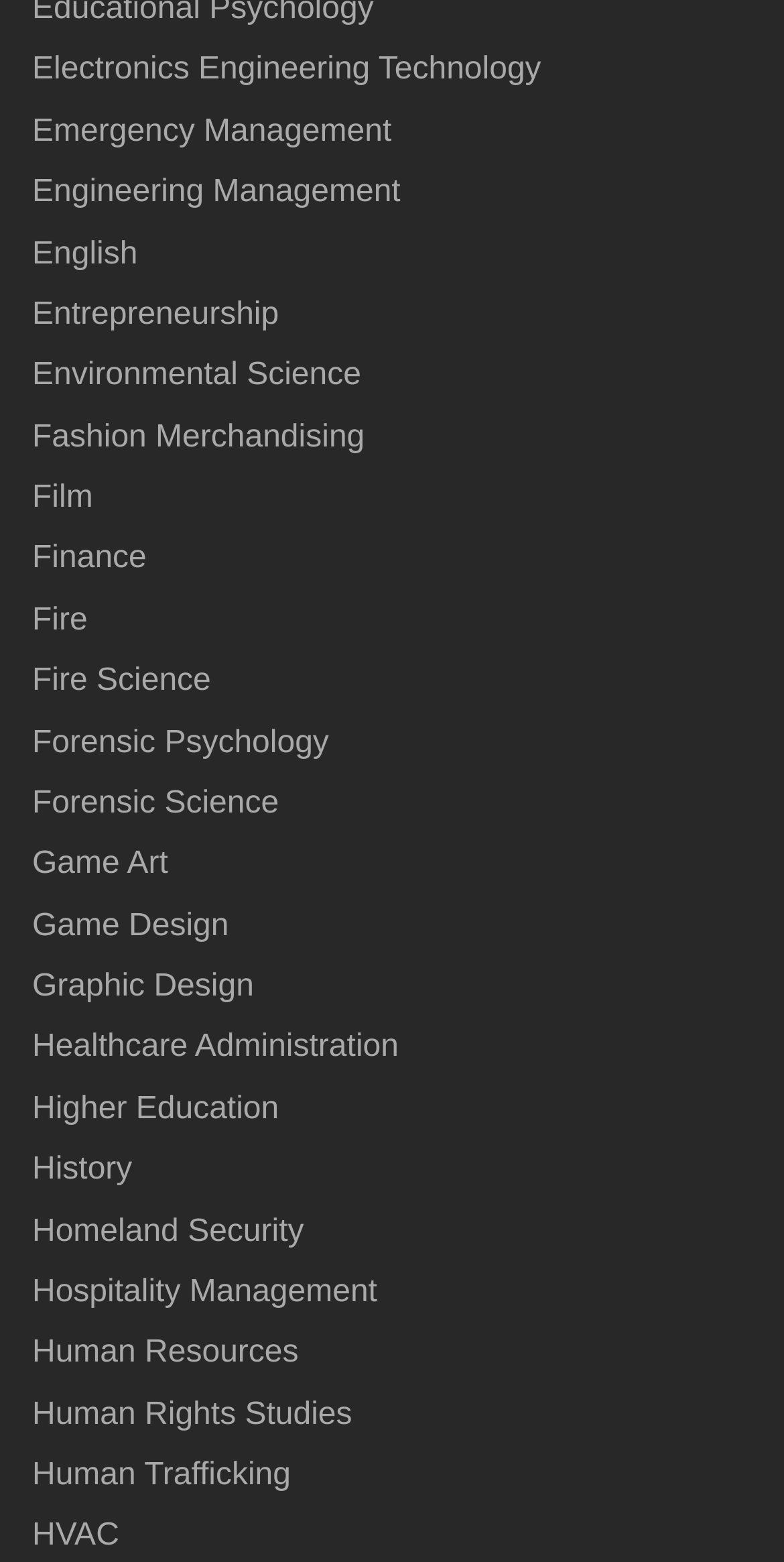Please identify the bounding box coordinates of the element's region that needs to be clicked to fulfill the following instruction: "browse Entrepreneurship". The bounding box coordinates should consist of four float numbers between 0 and 1, i.e., [left, top, right, bottom].

[0.041, 0.191, 0.356, 0.212]